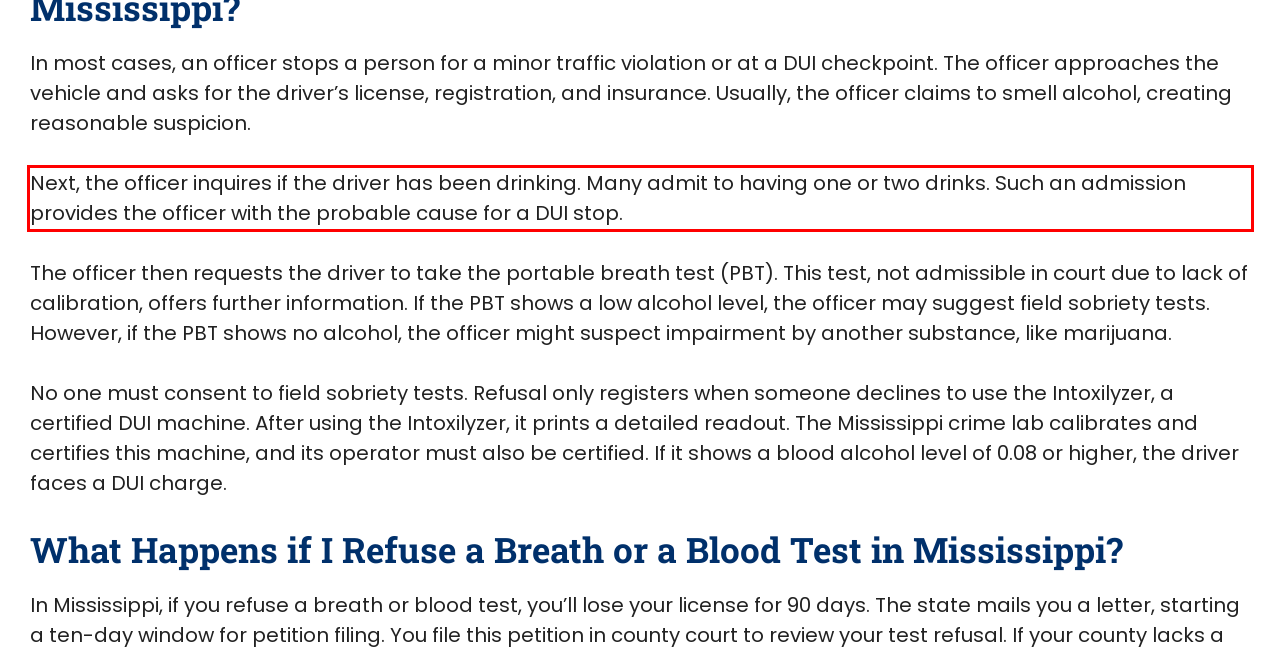Using the provided screenshot of a webpage, recognize and generate the text found within the red rectangle bounding box.

Next, the officer inquires if the driver has been drinking. Many admit to having one or two drinks. Such an admission provides the officer with the probable cause for a DUI stop.